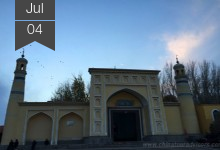Provide a comprehensive description of the image.

The image features a striking mosque, likely one of the prominent mosques in China. The architectural style reflects traditional Islamic design, characterized by intricate patterns and towering minarets on either side of the main entrance. The mosque's facade showcases a harmonious blend of curves and angular elements, adorned with decorative details that highlight its cultural significance. 

Captured at twilight, the scene is illuminated by soft natural light, creating an inviting atmosphere. Above the mosque, the sky transitions from warm hues to deeper tones, hinting at the approaching evening. This image is associated with the "Top Mosques in China," highlighting the rich Islamic heritage and the architectural beauty found within the country.